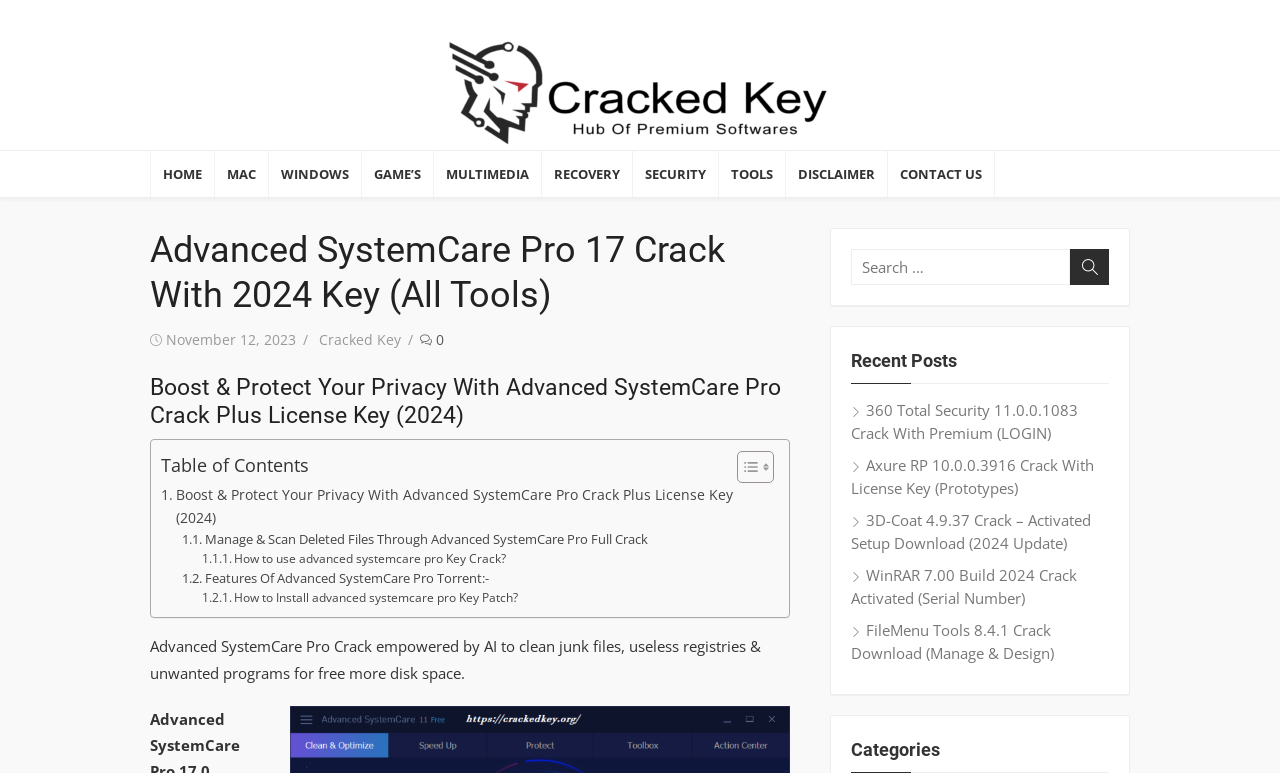What is the purpose of the search box?
Kindly offer a detailed explanation using the data available in the image.

I determined the answer by looking at the search box element with ID 213, which has a placeholder text 'Search for:'. This suggests that the search box is intended for users to search for content on the webpage.